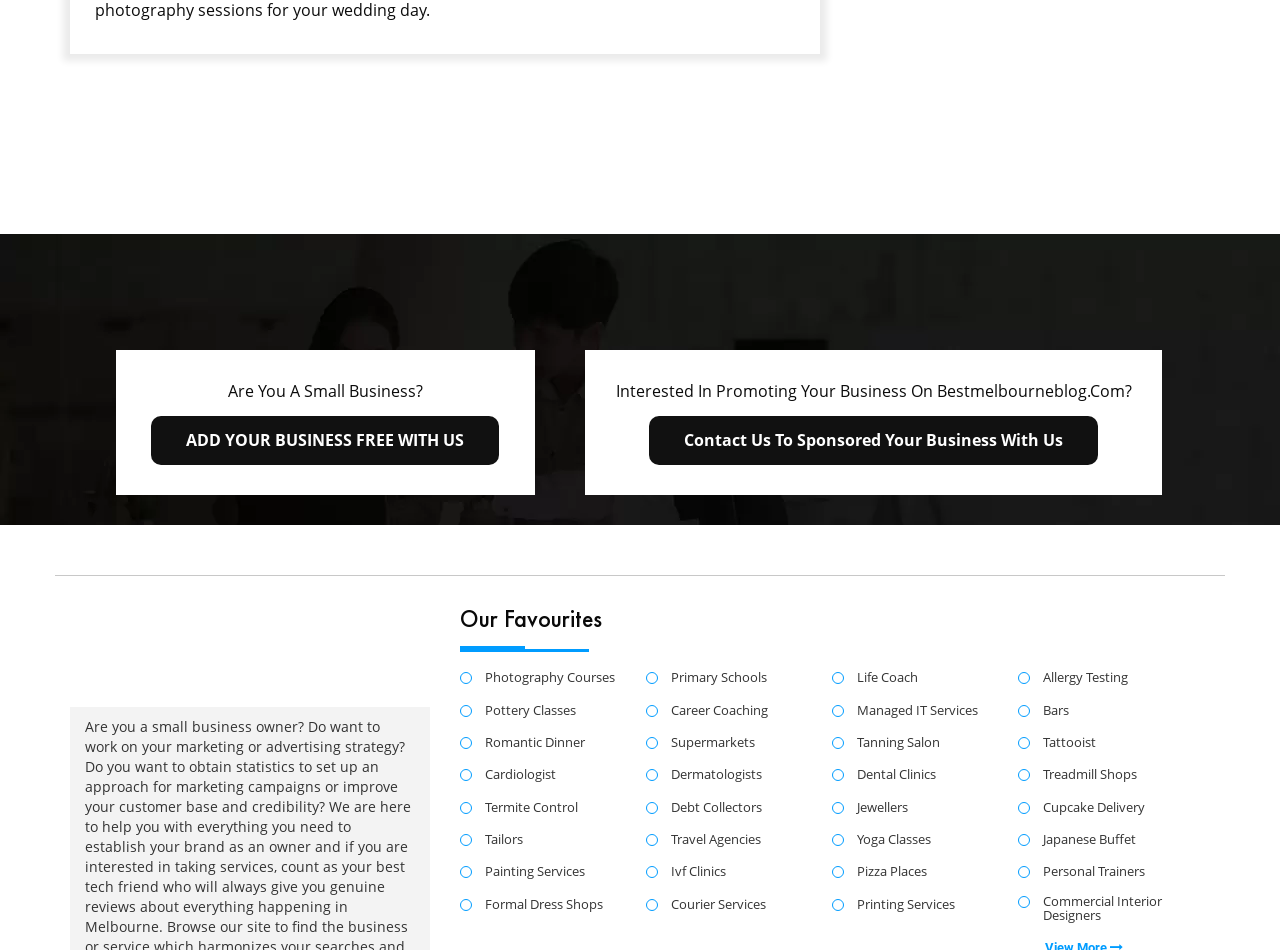How can businesses get in touch with the website?
Carefully examine the image and provide a detailed answer to the question.

The webpage provides a 'Contact Us' link, which suggests that businesses can get in touch with the website administrators to learn more about promoting their businesses on the website.